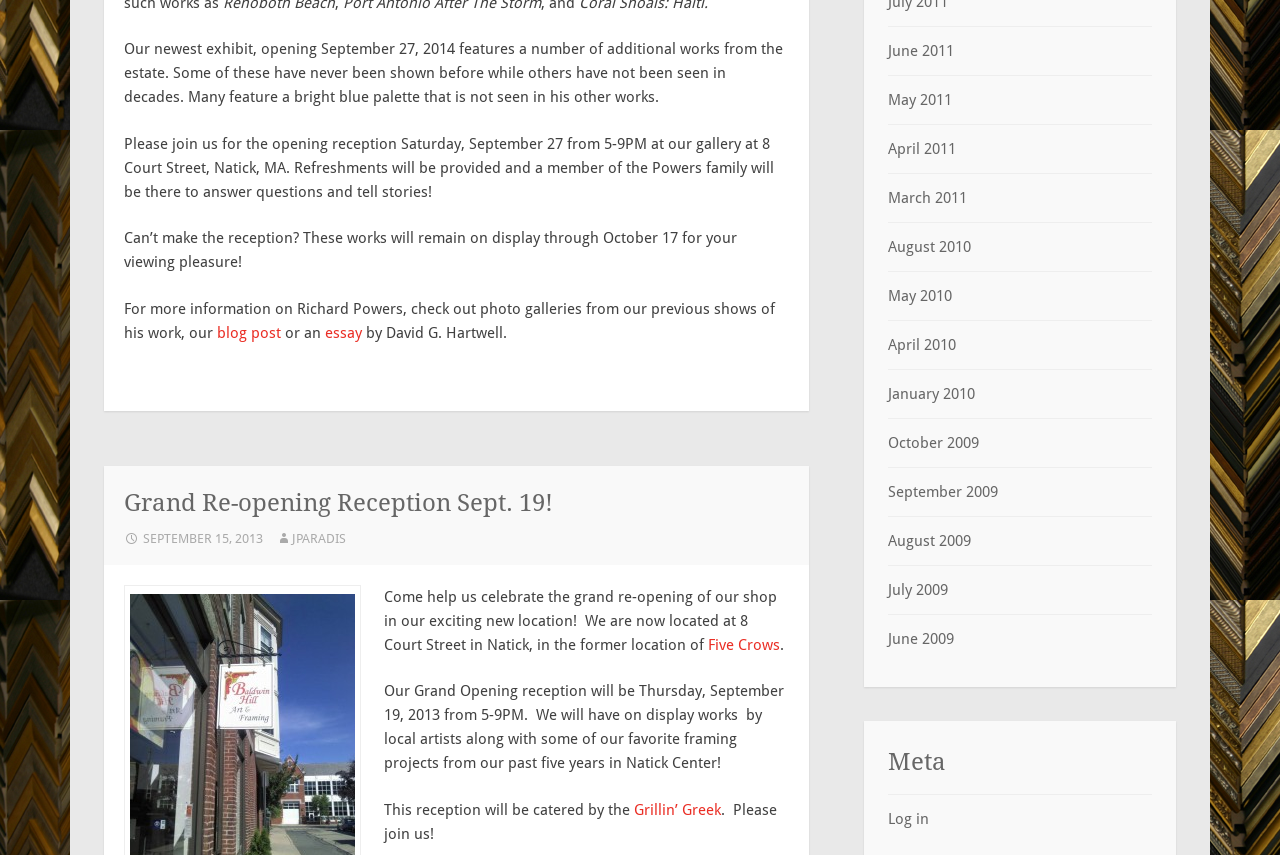Determine the bounding box for the UI element that matches this description: "blog post".

[0.17, 0.379, 0.22, 0.4]